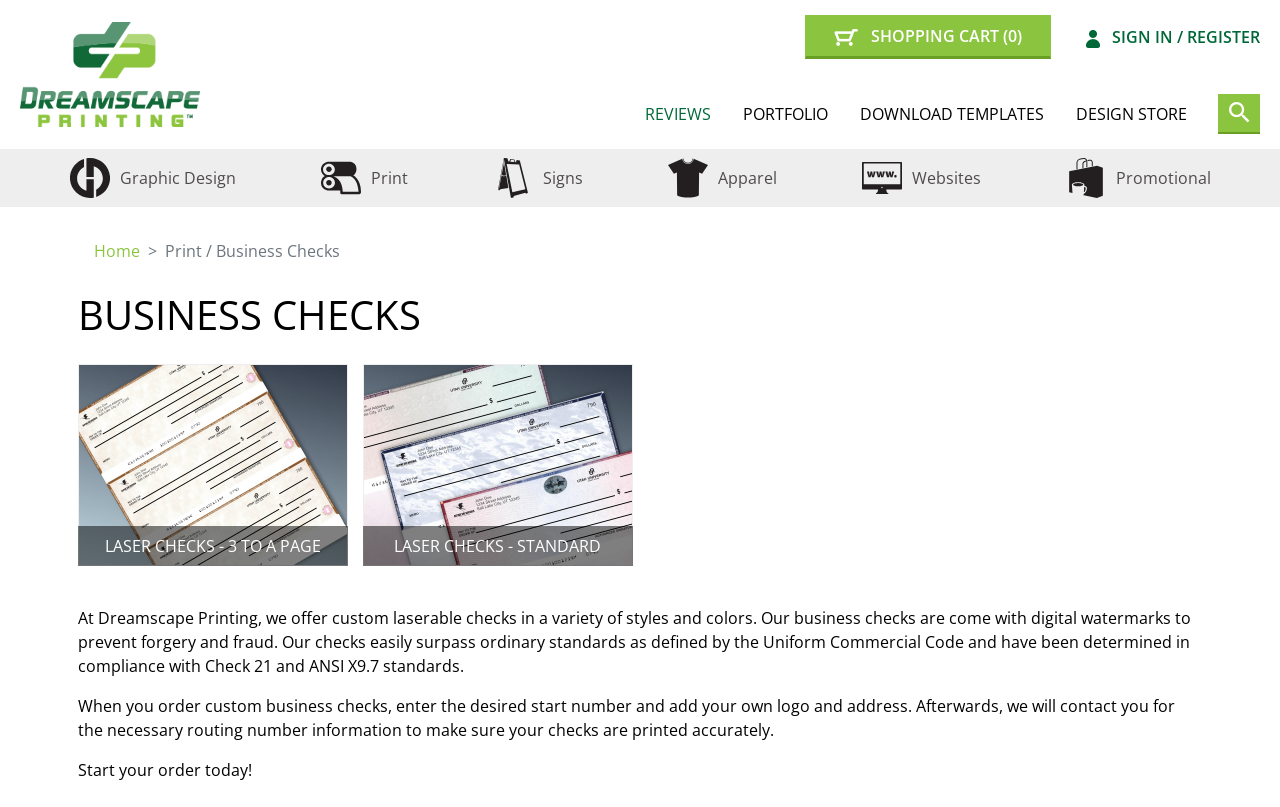What type of products can be designed and printed?
Provide a detailed answer to the question using information from the image.

Based on the webpage content, it is clear that Dreamscape Printing offers custom design and printing services for business checks. The webpage provides information about the features and benefits of their business checks, including digital watermarks to prevent forgery and fraud.